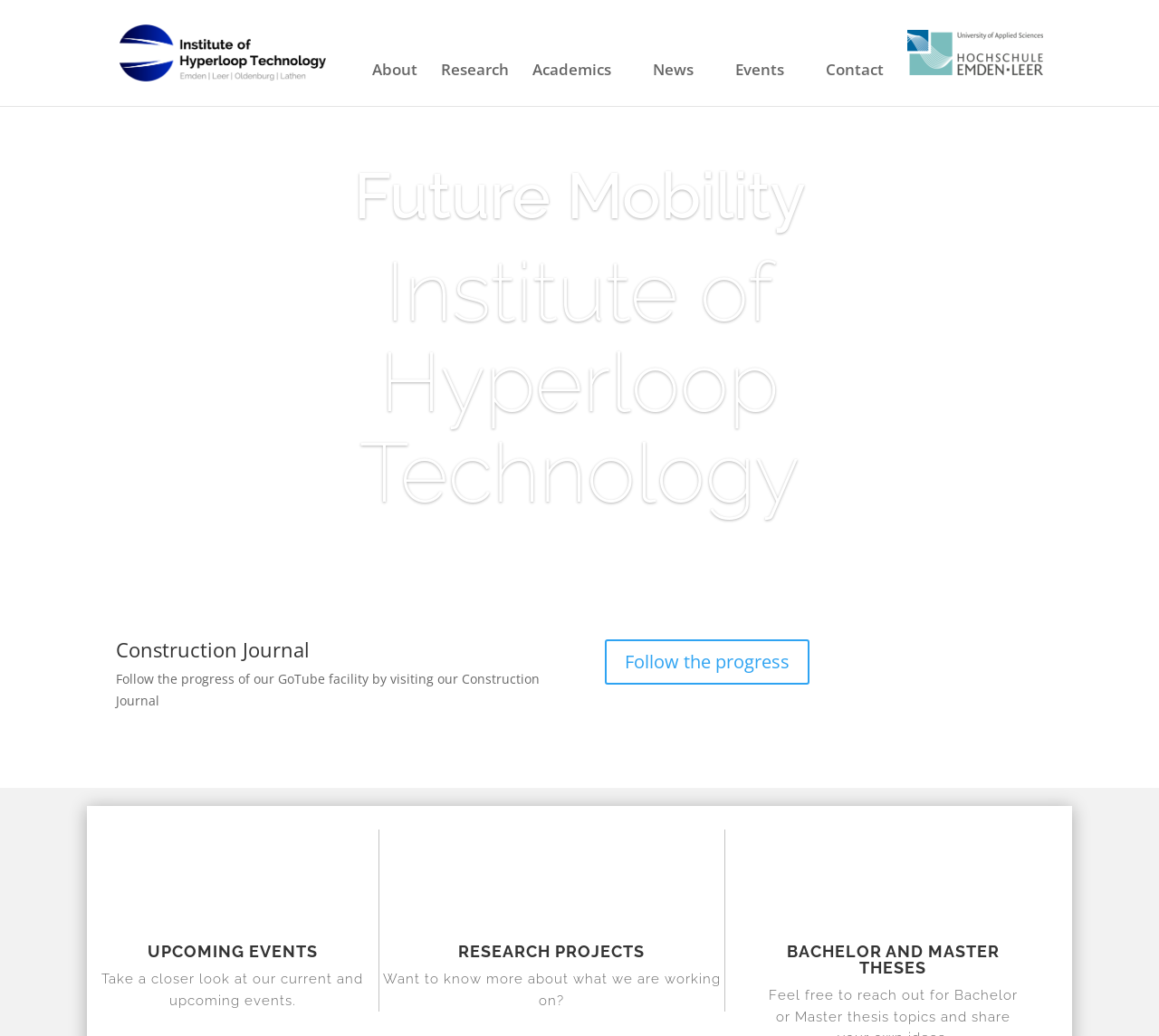Please determine the bounding box coordinates of the section I need to click to accomplish this instruction: "Visit the Institute of Hyperloop Technology homepage".

[0.103, 0.041, 0.281, 0.058]